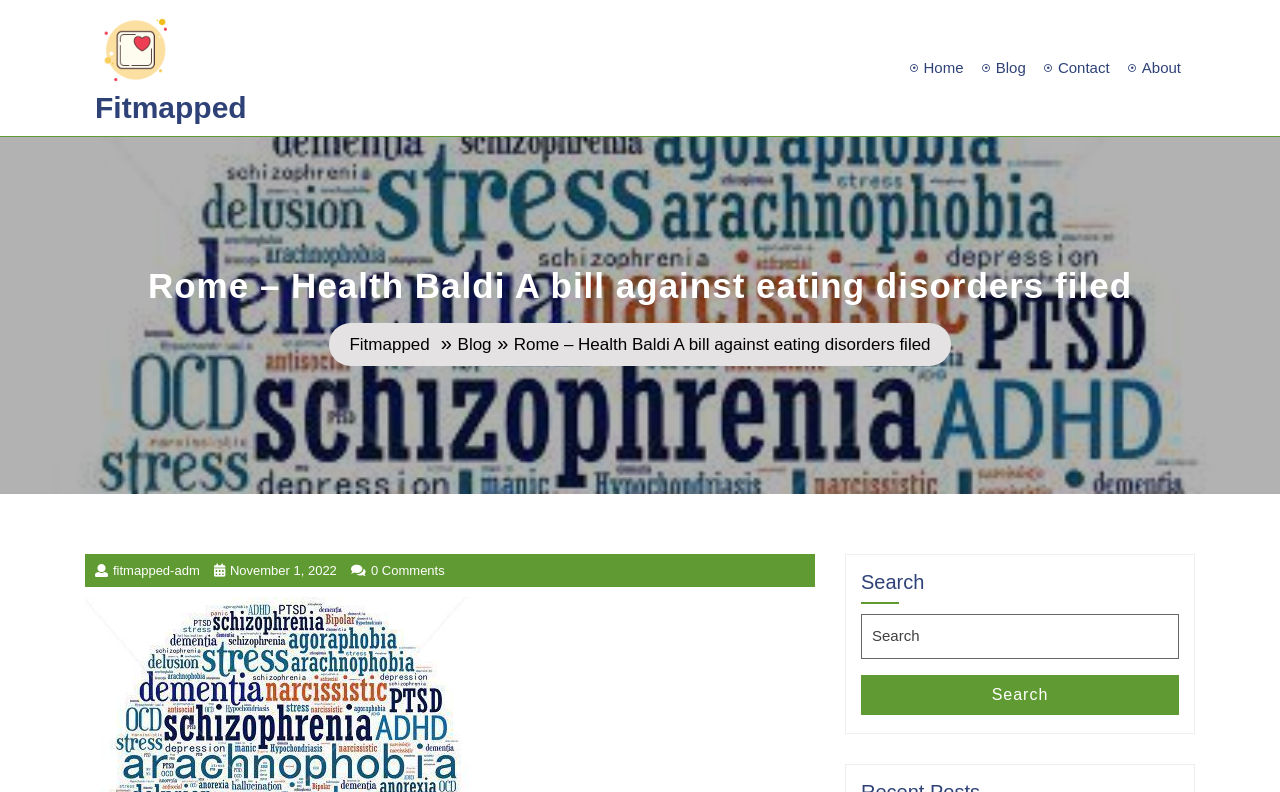Give a one-word or phrase response to the following question: What is the topic of the main article?

Eating disorders